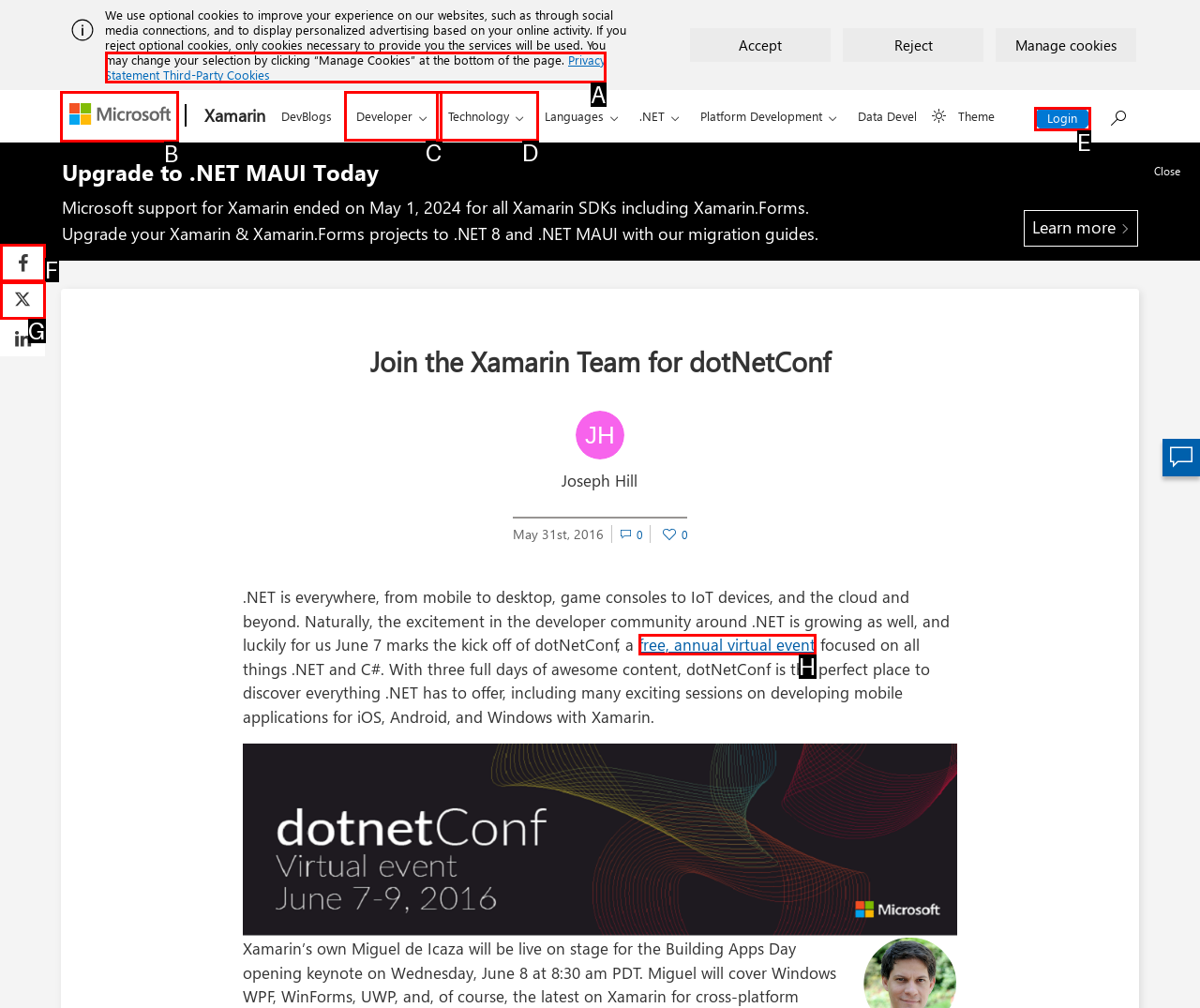Identify which option matches the following description: free, annual virtual event
Answer by giving the letter of the correct option directly.

H